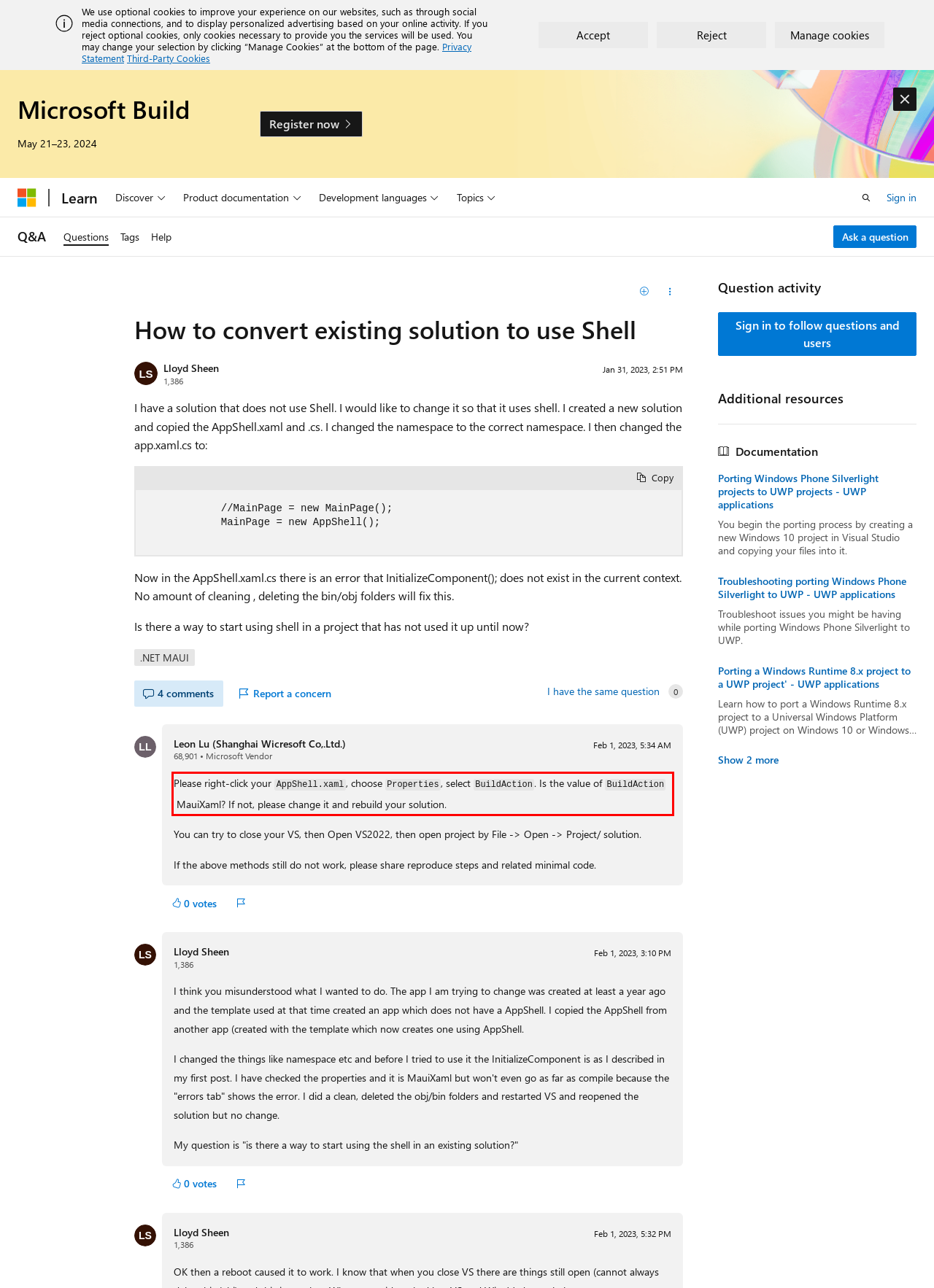You are provided with a screenshot of a webpage containing a red bounding box. Please extract the text enclosed by this red bounding box.

Please right-click your AppShell.xaml, choose Properties, select BuildAction. Is the value of BuildAction MauiXaml? If not, please change it and rebuild your solution.